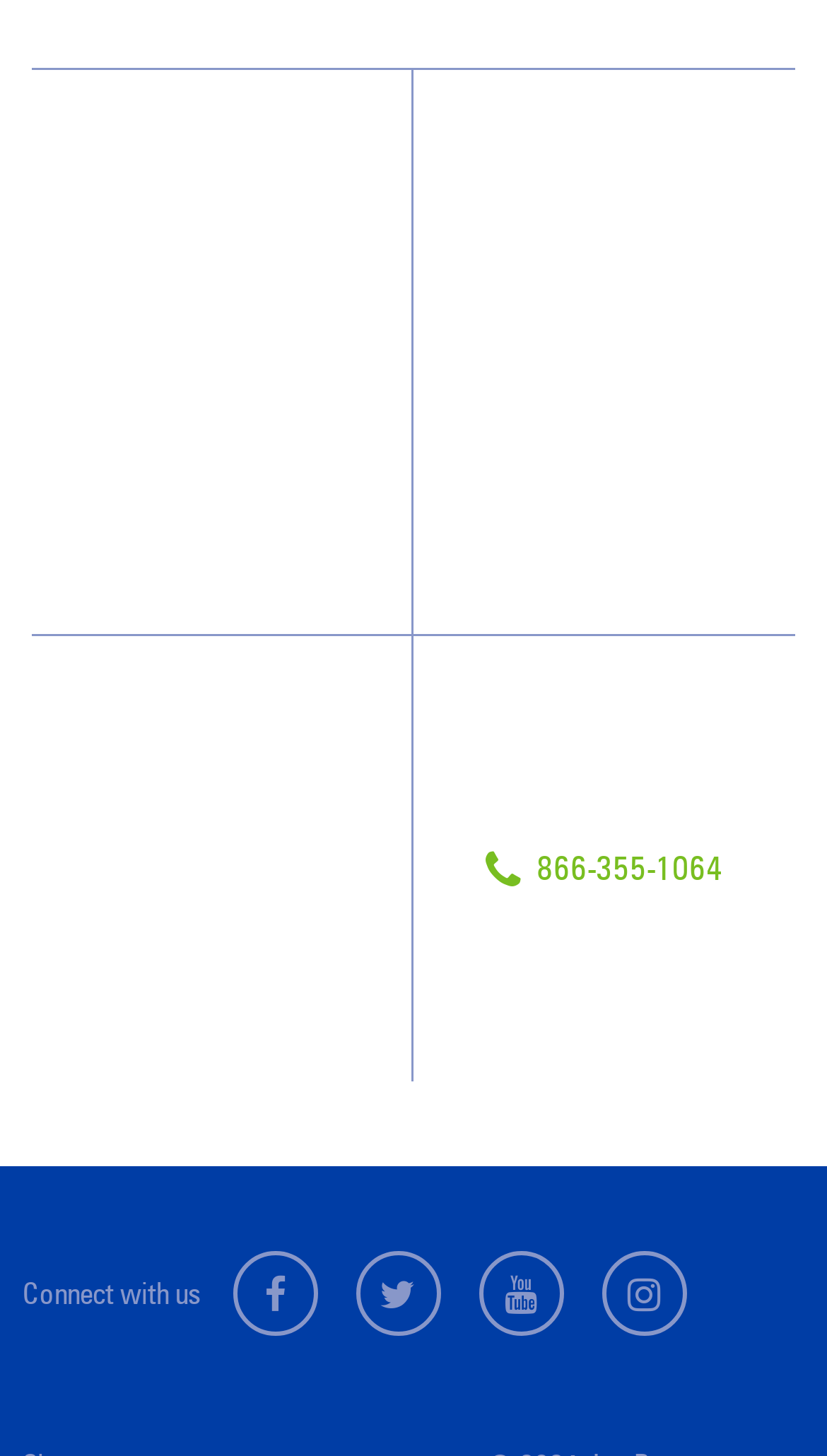Find the bounding box of the UI element described as: "Legal/Privacy Notice". The bounding box coordinates should be given as four float values between 0 and 1, i.e., [left, top, right, bottom].

[0.129, 0.593, 0.406, 0.616]